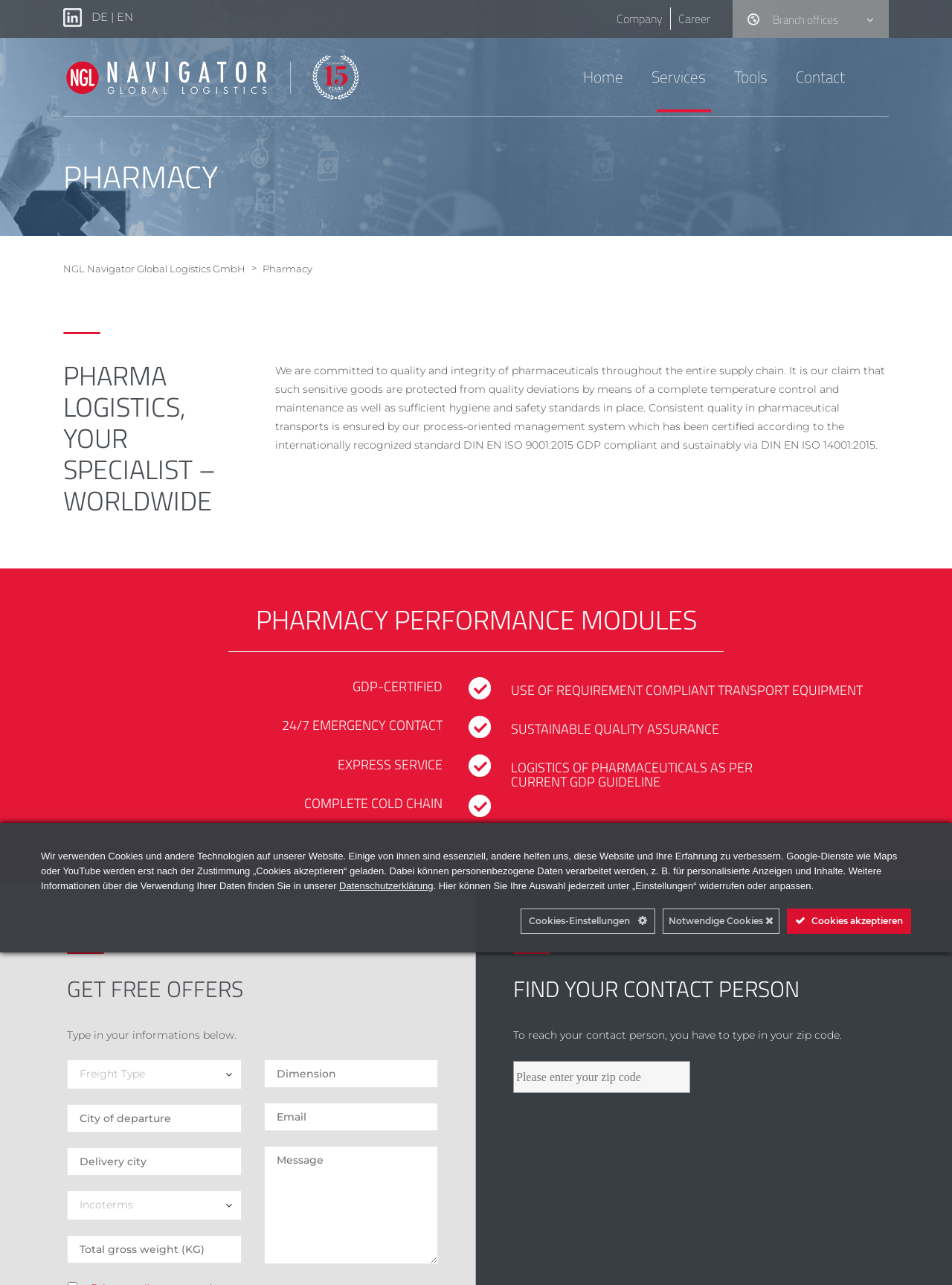What is the certification mentioned on the webpage?
Give a one-word or short phrase answer based on the image.

DIN EN ISO 9001:2015